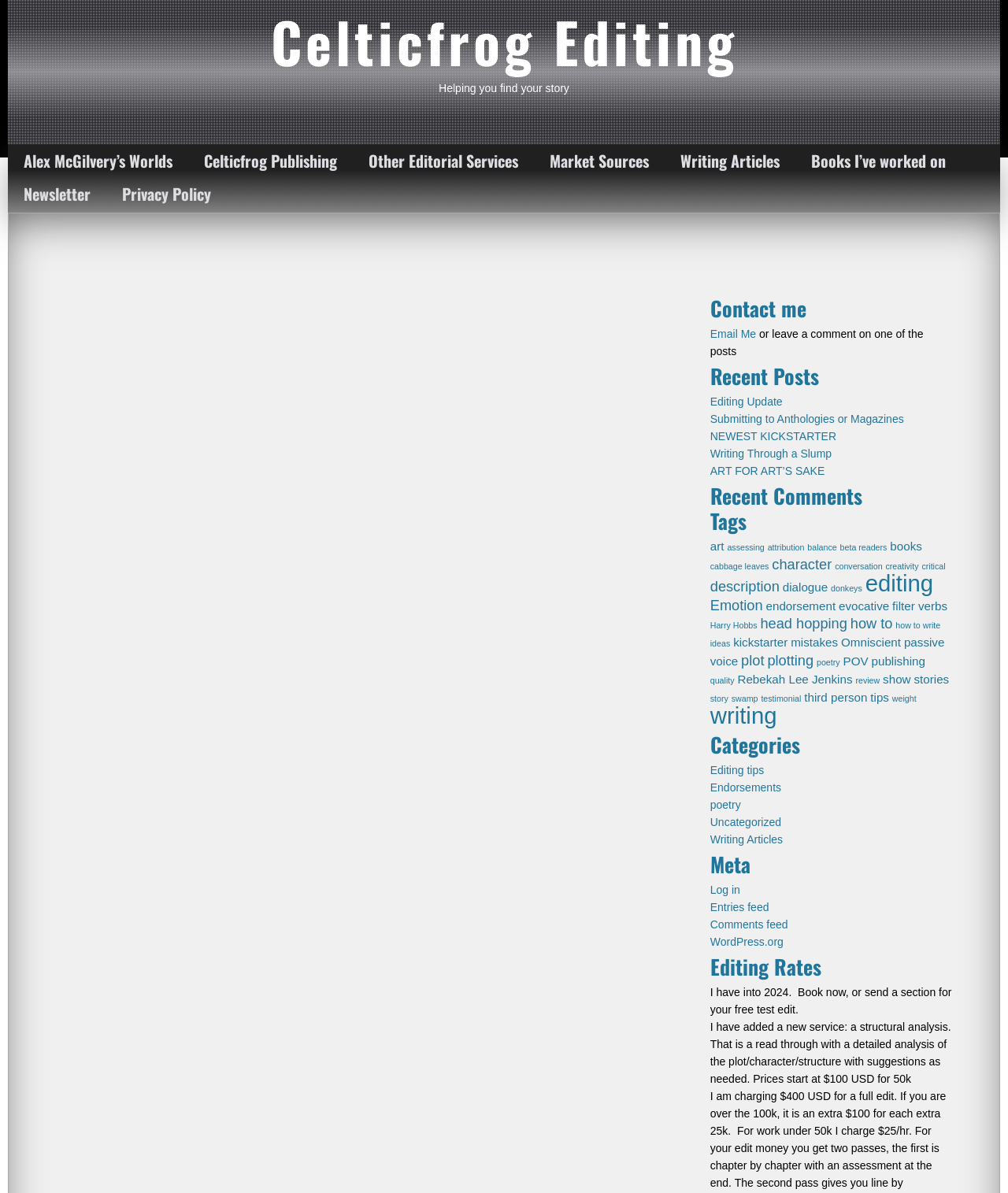Locate the bounding box coordinates of the element to click to perform the following action: 'Visit 'Celticfrog Publishing''. The coordinates should be given as four float values between 0 and 1, in the form of [left, top, right, bottom].

[0.187, 0.121, 0.35, 0.149]